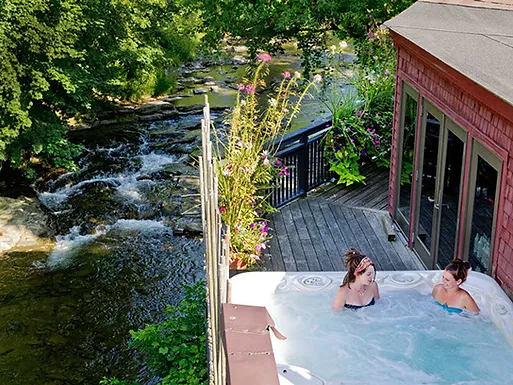Answer the question in a single word or phrase:
What type of services does InTouch Day Spa offer?

Spa services